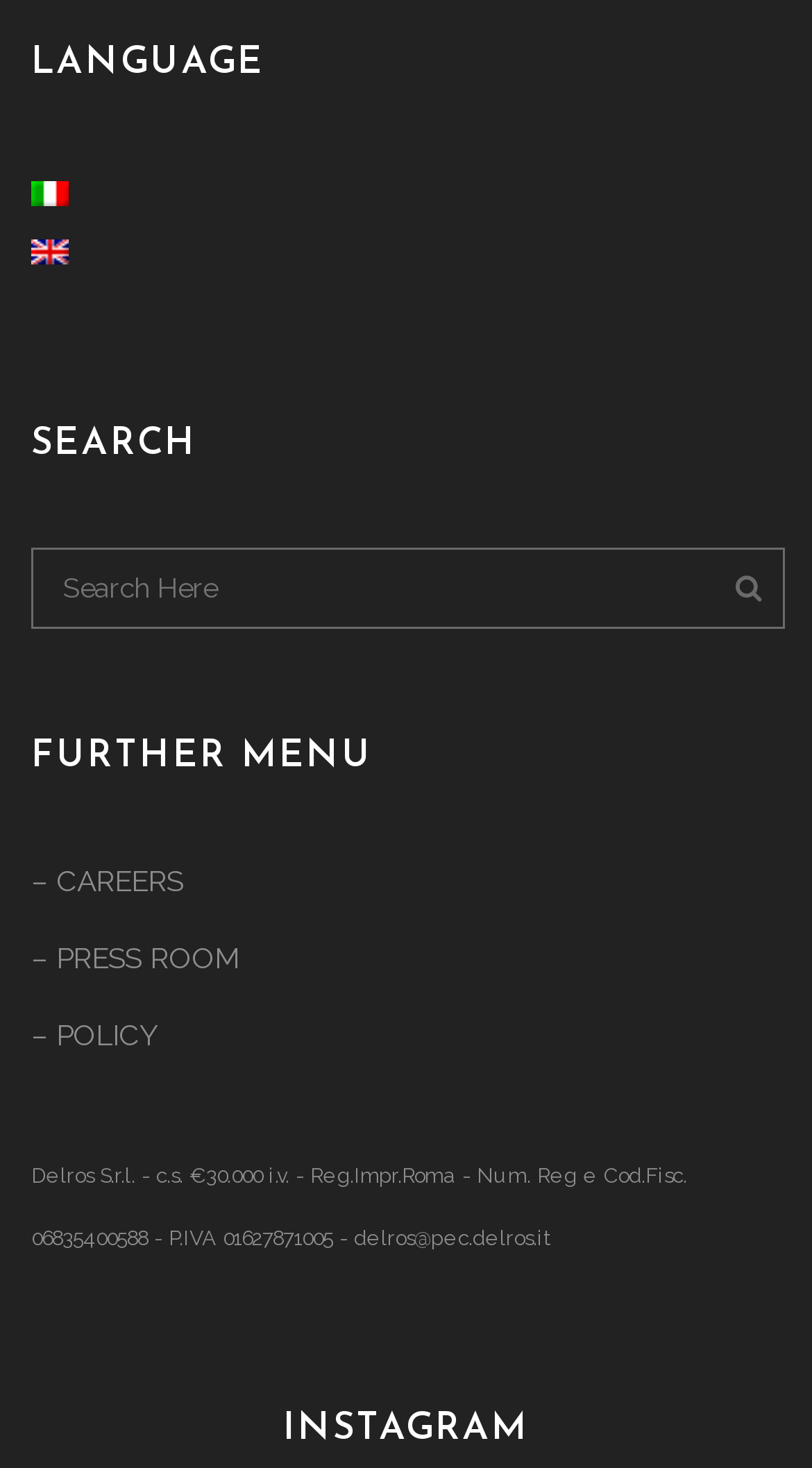Using the details in the image, give a detailed response to the question below:
What language options are available?

The webpage provides language options at the top, which can be identified by the 'LANGUAGE' heading. There are two options available, 'Italiano' and 'English', each accompanied by a flag icon.